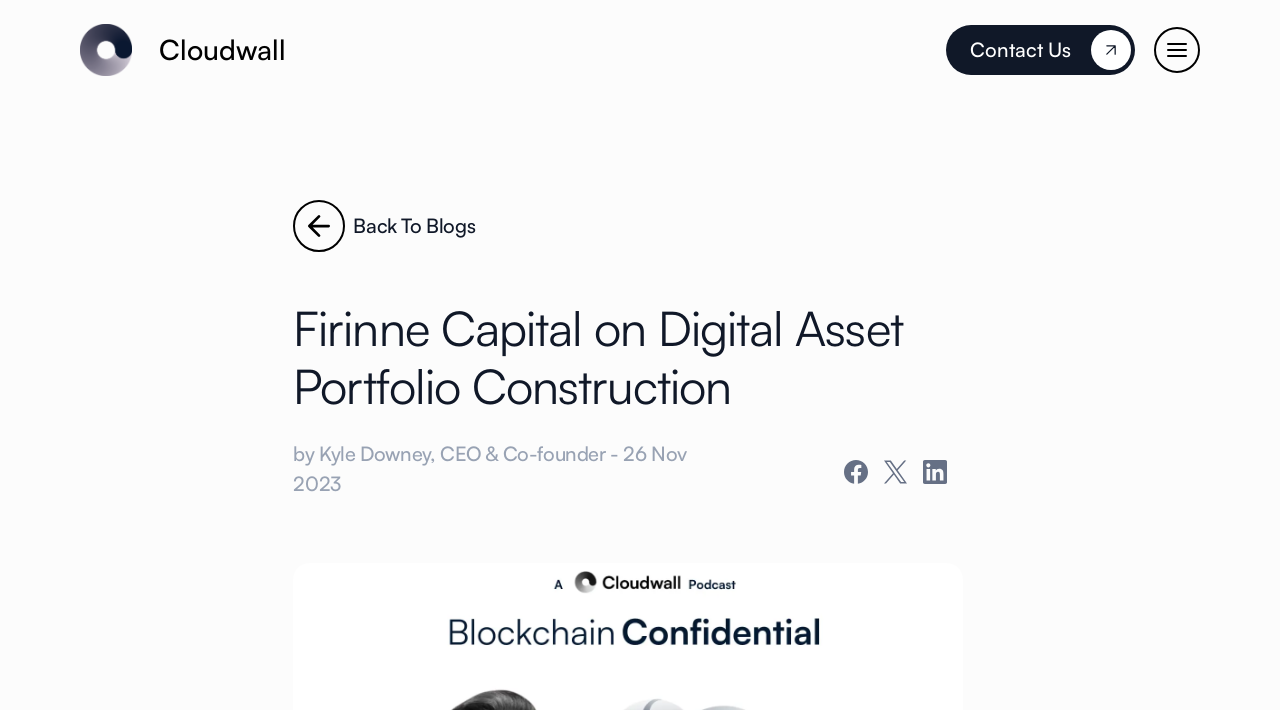What is the title of the blog post? From the image, respond with a single word or brief phrase.

Firinne Capital on Digital Asset Portfolio Construction